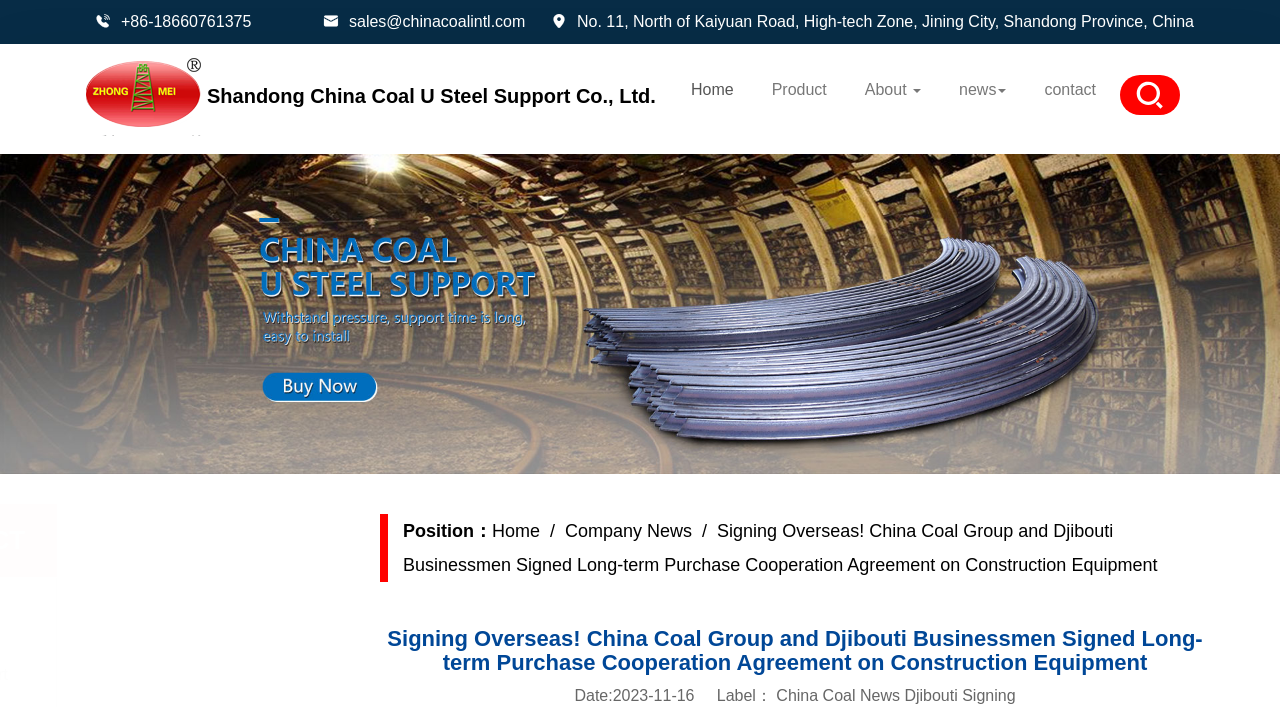Given the following UI element description: "Shed Support", find the bounding box coordinates in the webpage screenshot.

[0.083, 0.839, 0.249, 0.906]